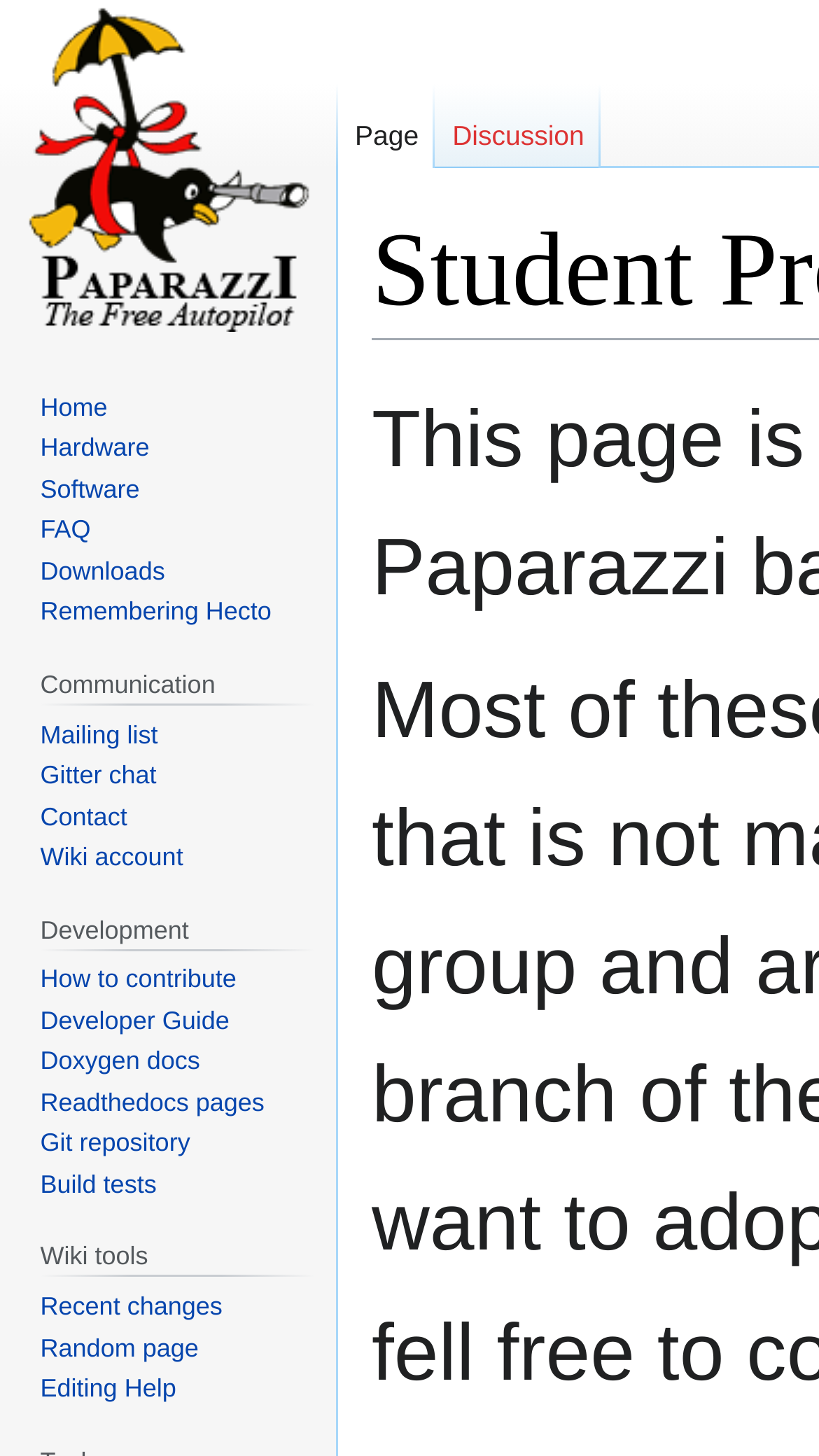Locate the bounding box of the UI element defined by this description: "Prev". The coordinates should be given as four float numbers between 0 and 1, formatted as [left, top, right, bottom].

None